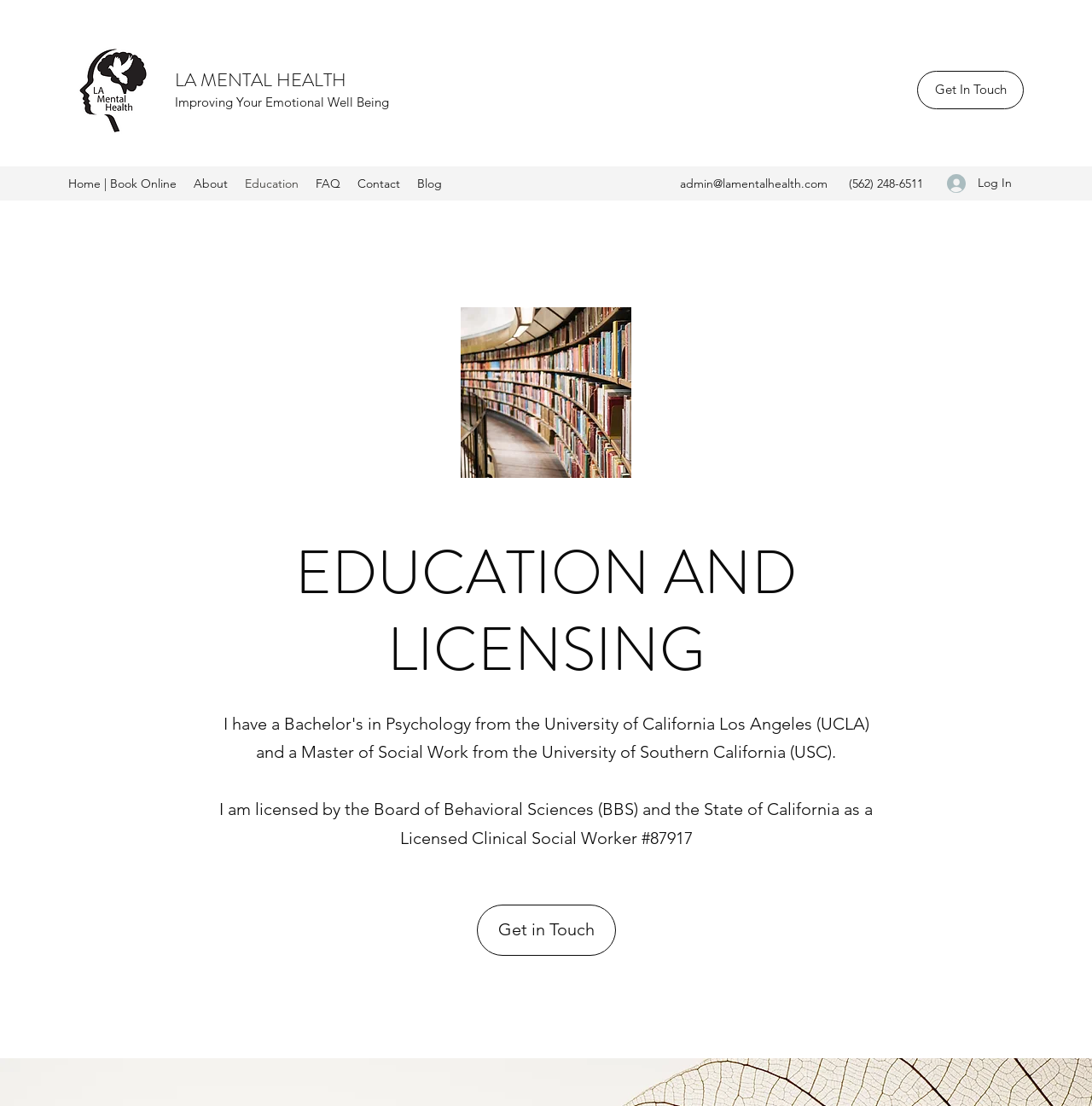Identify the bounding box for the element characterized by the following description: "Home | Book Online".

[0.055, 0.154, 0.17, 0.177]